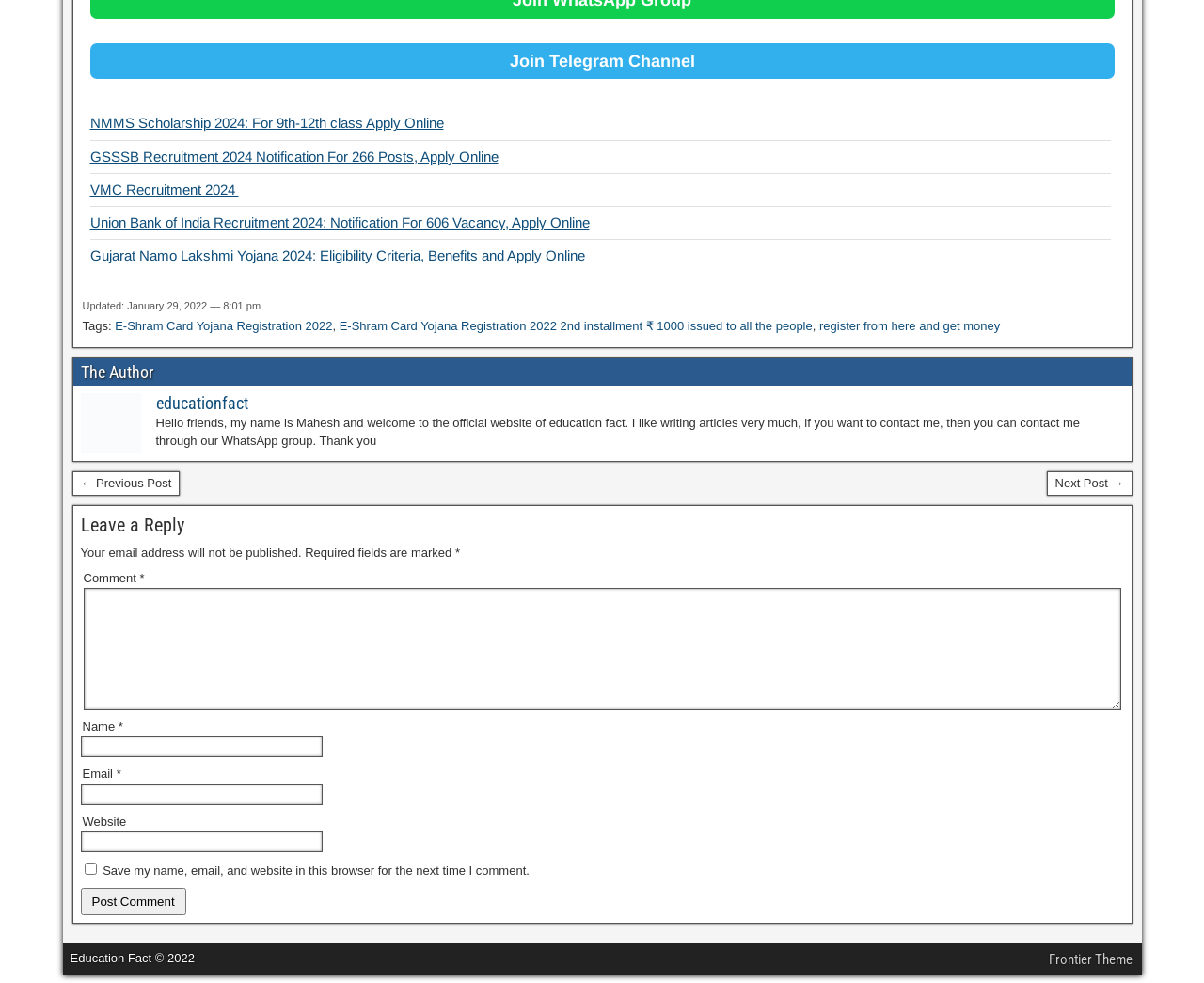Pinpoint the bounding box coordinates of the element to be clicked to execute the instruction: "Read the previous post".

[0.06, 0.48, 0.149, 0.504]